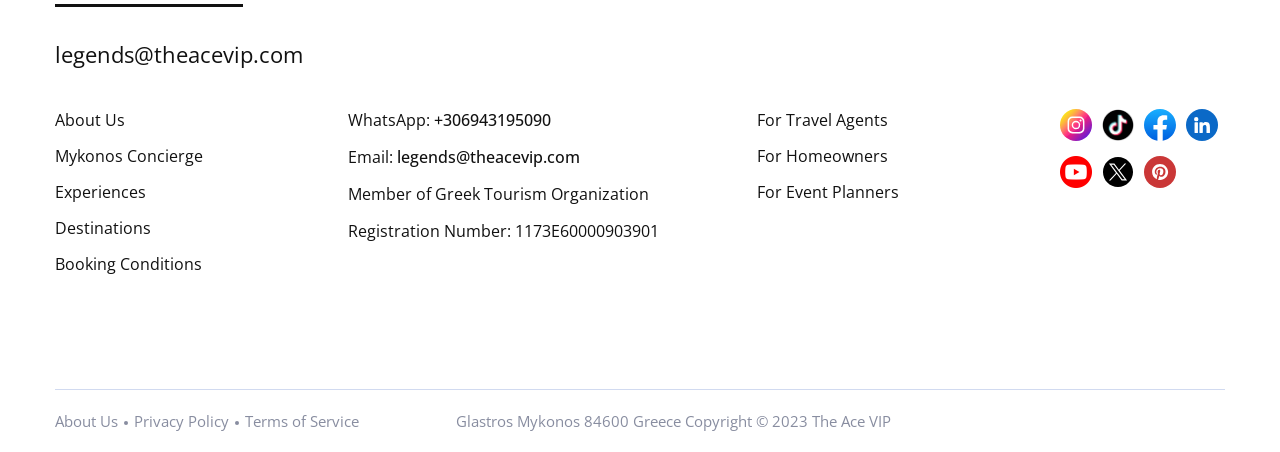How many social media links are there?
Provide a detailed answer to the question, using the image to inform your response.

I counted the links with no text, which are likely social media links, and found that there are four of them.